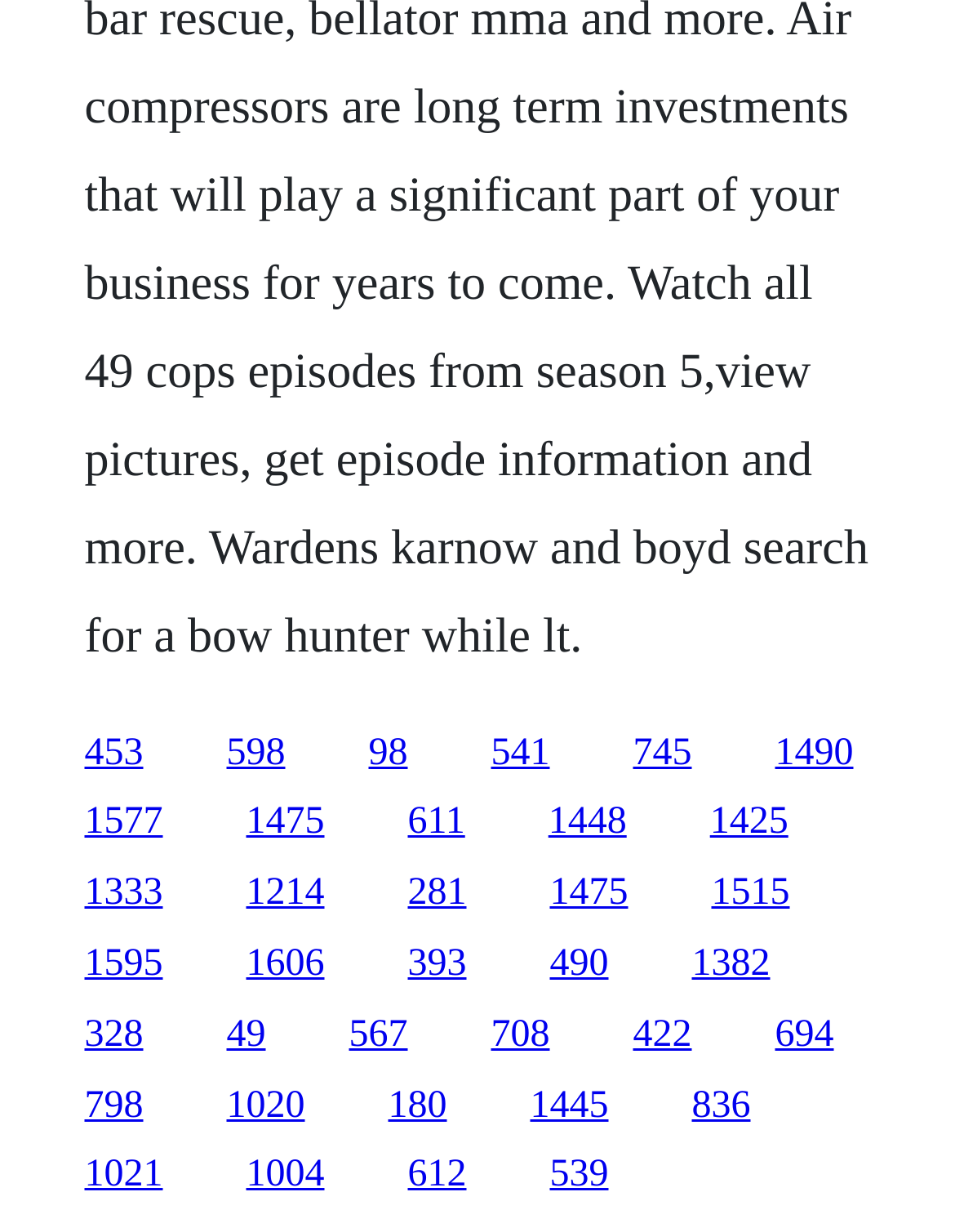Please provide the bounding box coordinates for the element that needs to be clicked to perform the following instruction: "Go to About Bechtle". The coordinates should be given as four float numbers between 0 and 1, i.e., [left, top, right, bottom].

None